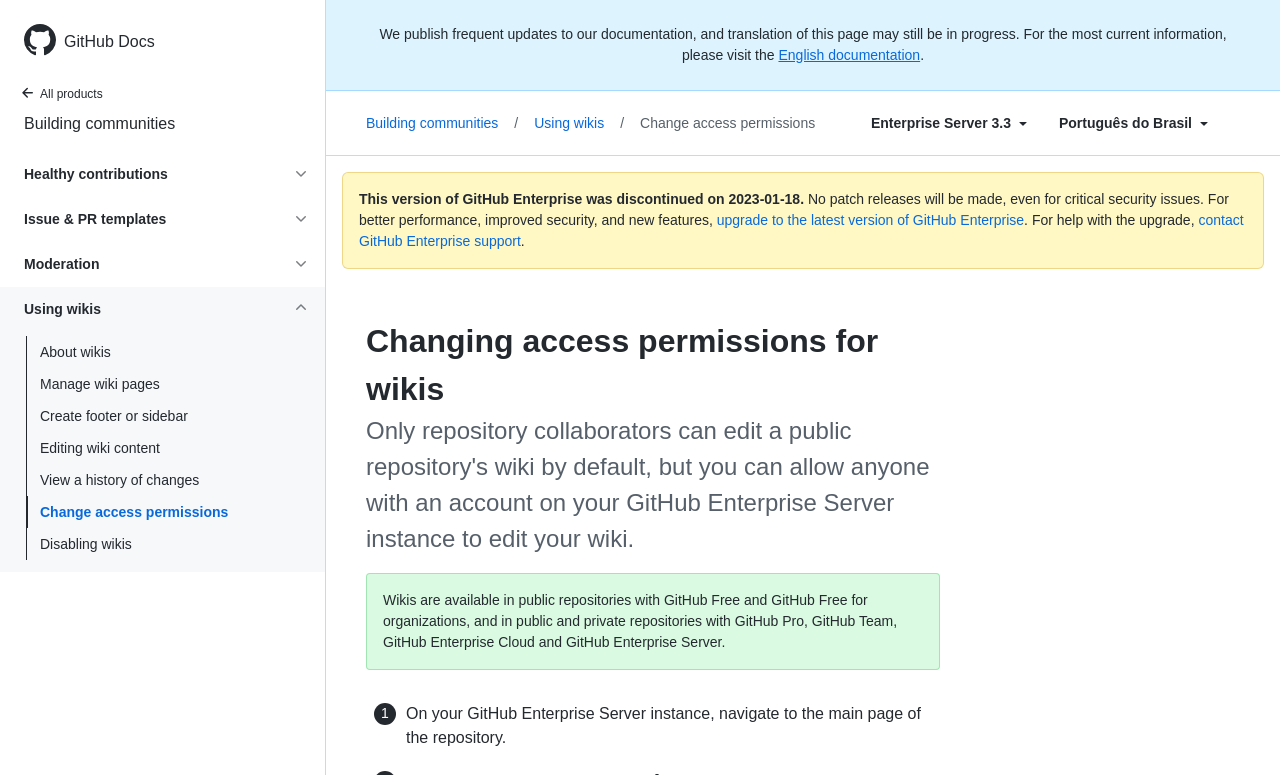Please determine the bounding box coordinates of the element to click on in order to accomplish the following task: "Expand the 'Moderation' details". Ensure the coordinates are four float numbers ranging from 0 to 1, i.e., [left, top, right, bottom].

[0.0, 0.317, 0.254, 0.365]